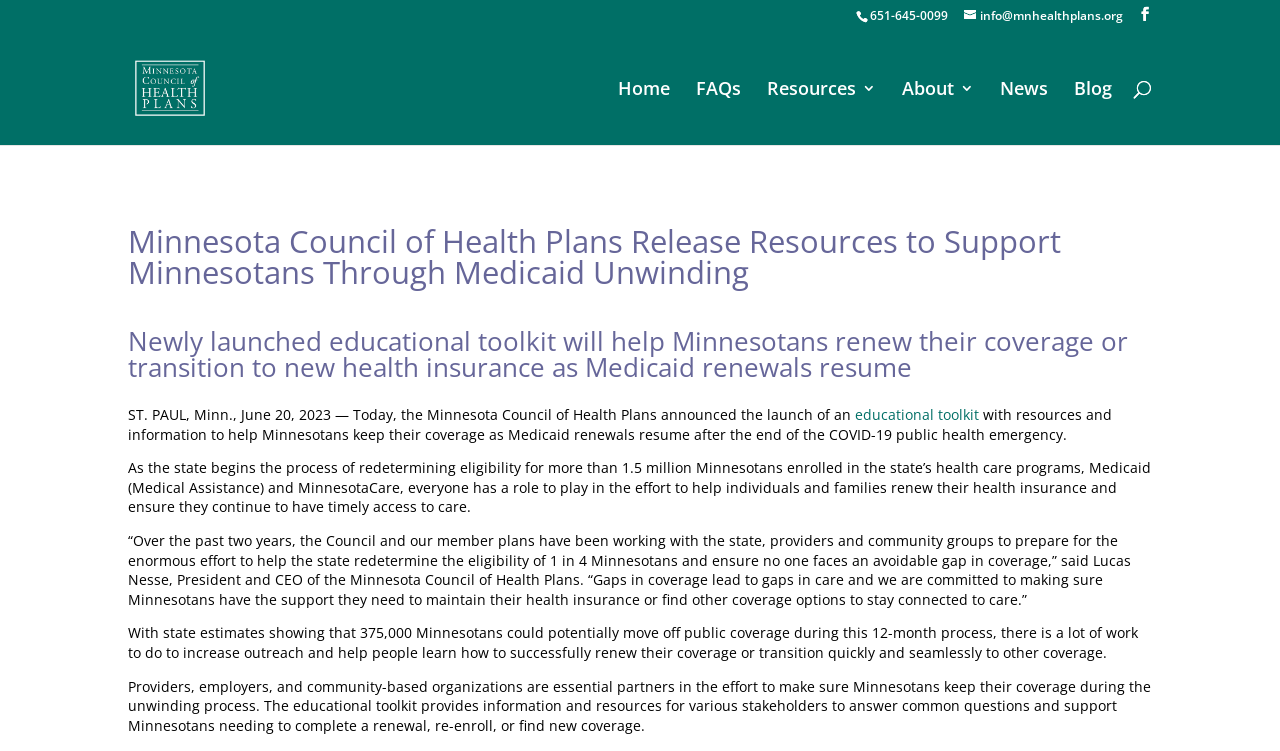Please identify the coordinates of the bounding box for the clickable region that will accomplish this instruction: "Visit the home page".

[0.483, 0.108, 0.523, 0.193]